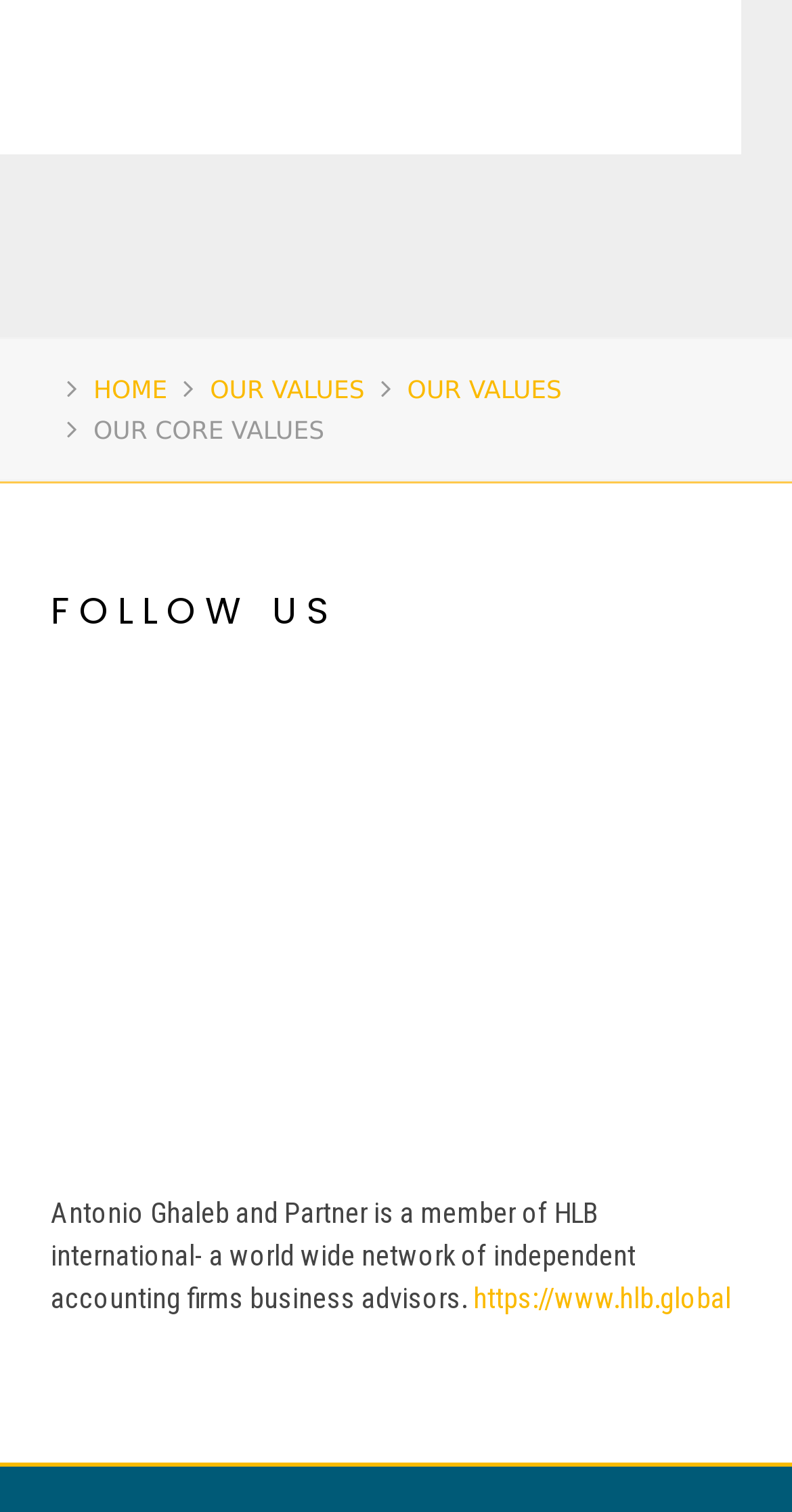What is the URL of HLB international's website?
Give a thorough and detailed response to the question.

I found the answer by looking at the link with the text 'https://www.hlb.global', which is located below the image of 'HLB International'.